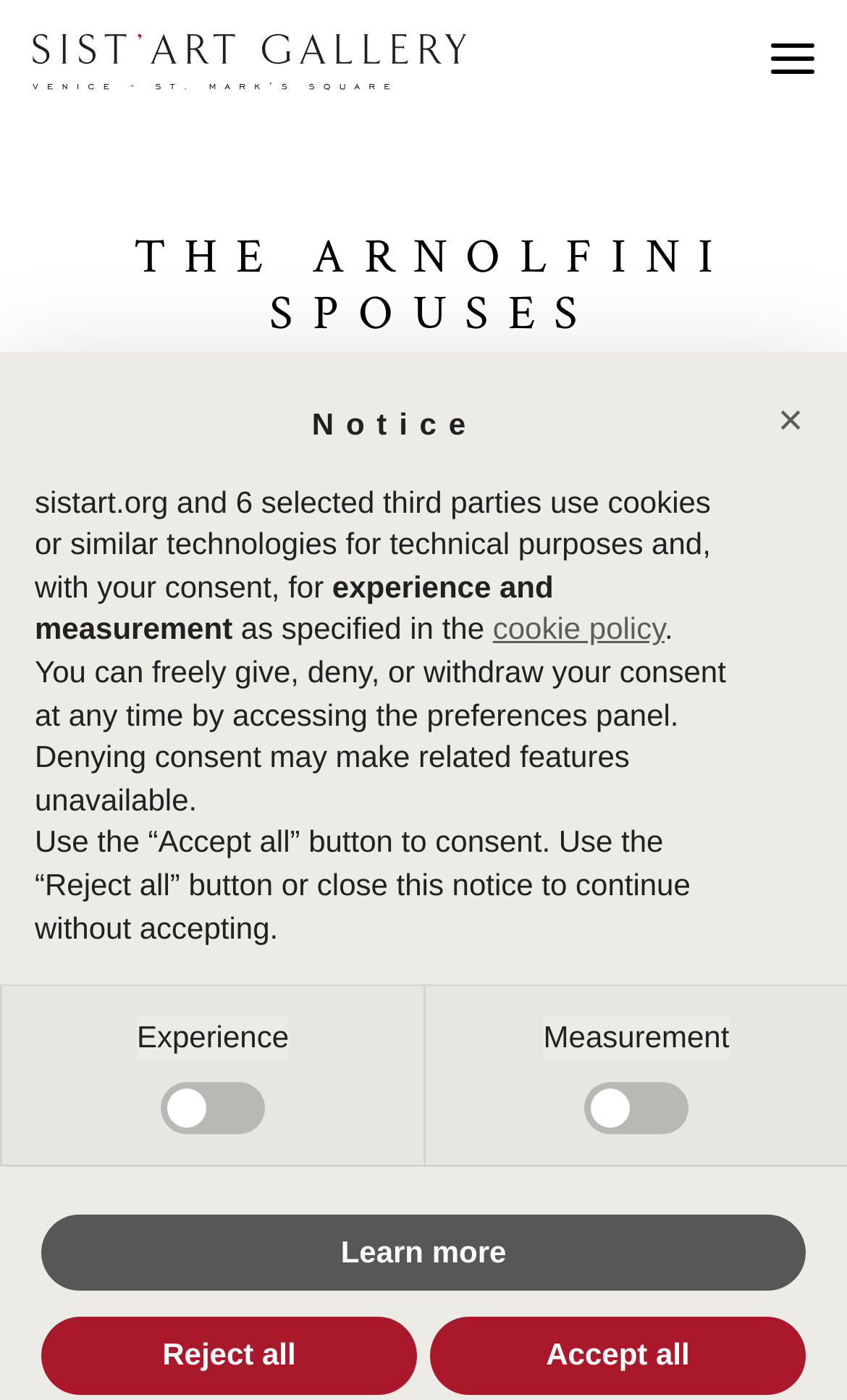Find the bounding box coordinates corresponding to the UI element with the description: "×". The coordinates should be formatted as [left, top, right, bottom], with values as floats between 0 and 1.

[0.892, 0.276, 0.974, 0.326]